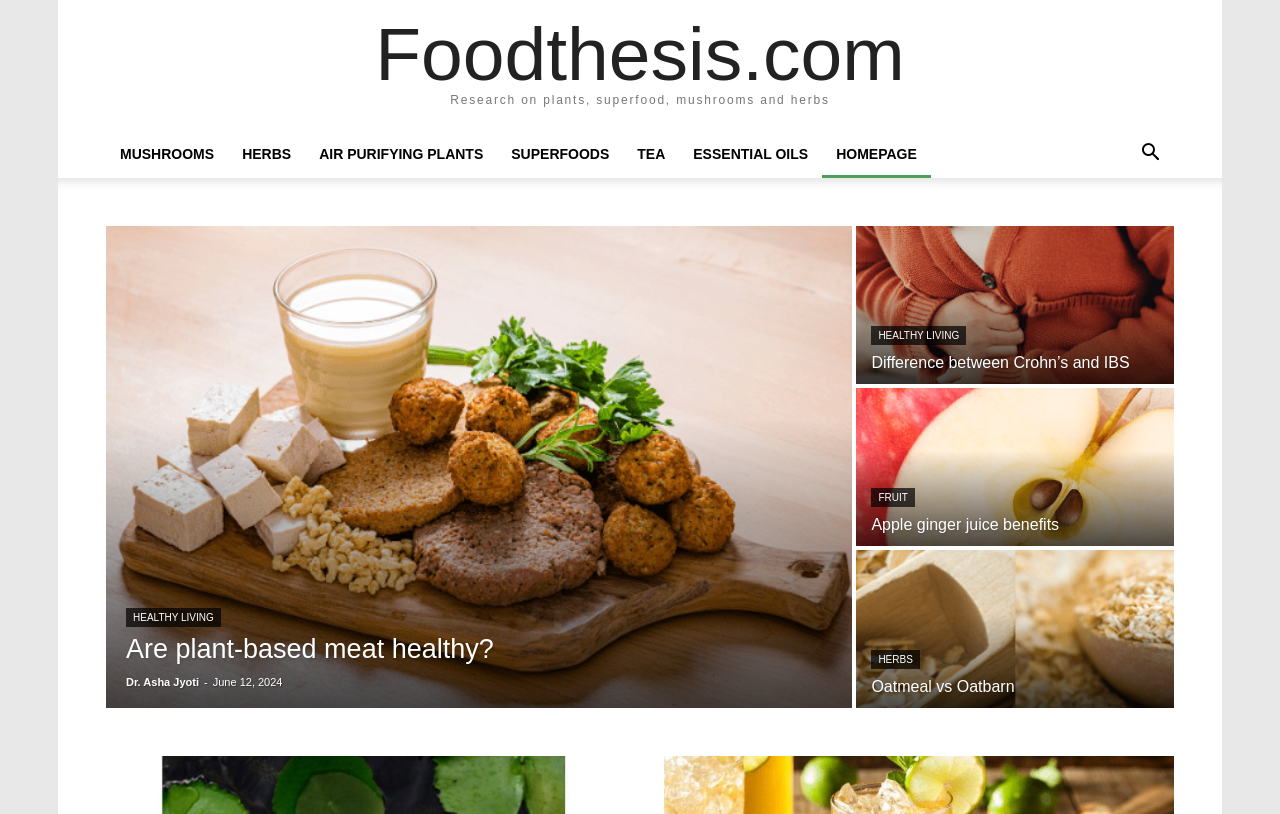Indicate the bounding box coordinates of the element that needs to be clicked to satisfy the following instruction: "Check out apple ginger juice benefits". The coordinates should be four float numbers between 0 and 1, i.e., [left, top, right, bottom].

[0.669, 0.477, 0.917, 0.671]